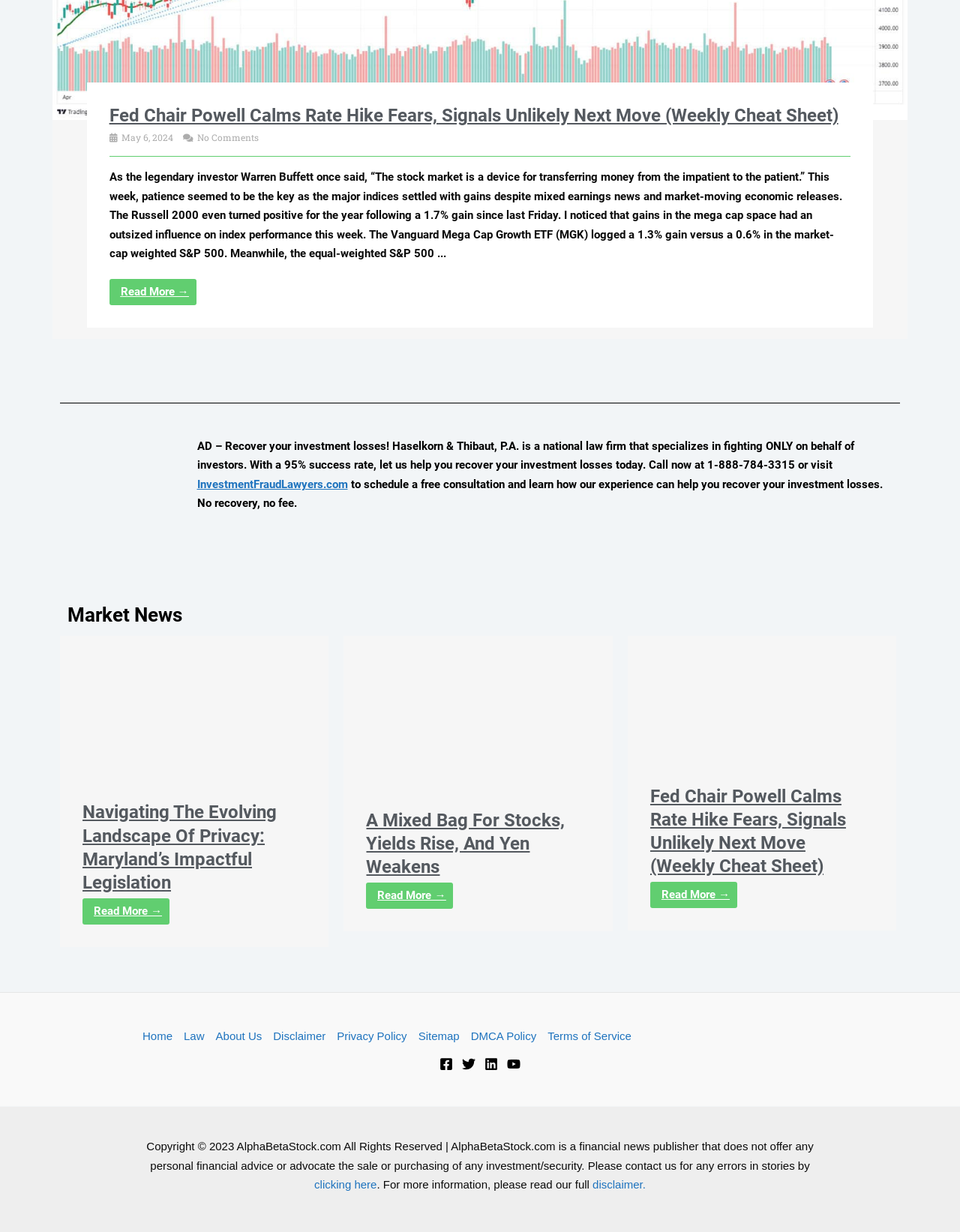Provide a one-word or short-phrase response to the question:
What is the main topic of this webpage?

Stock market news